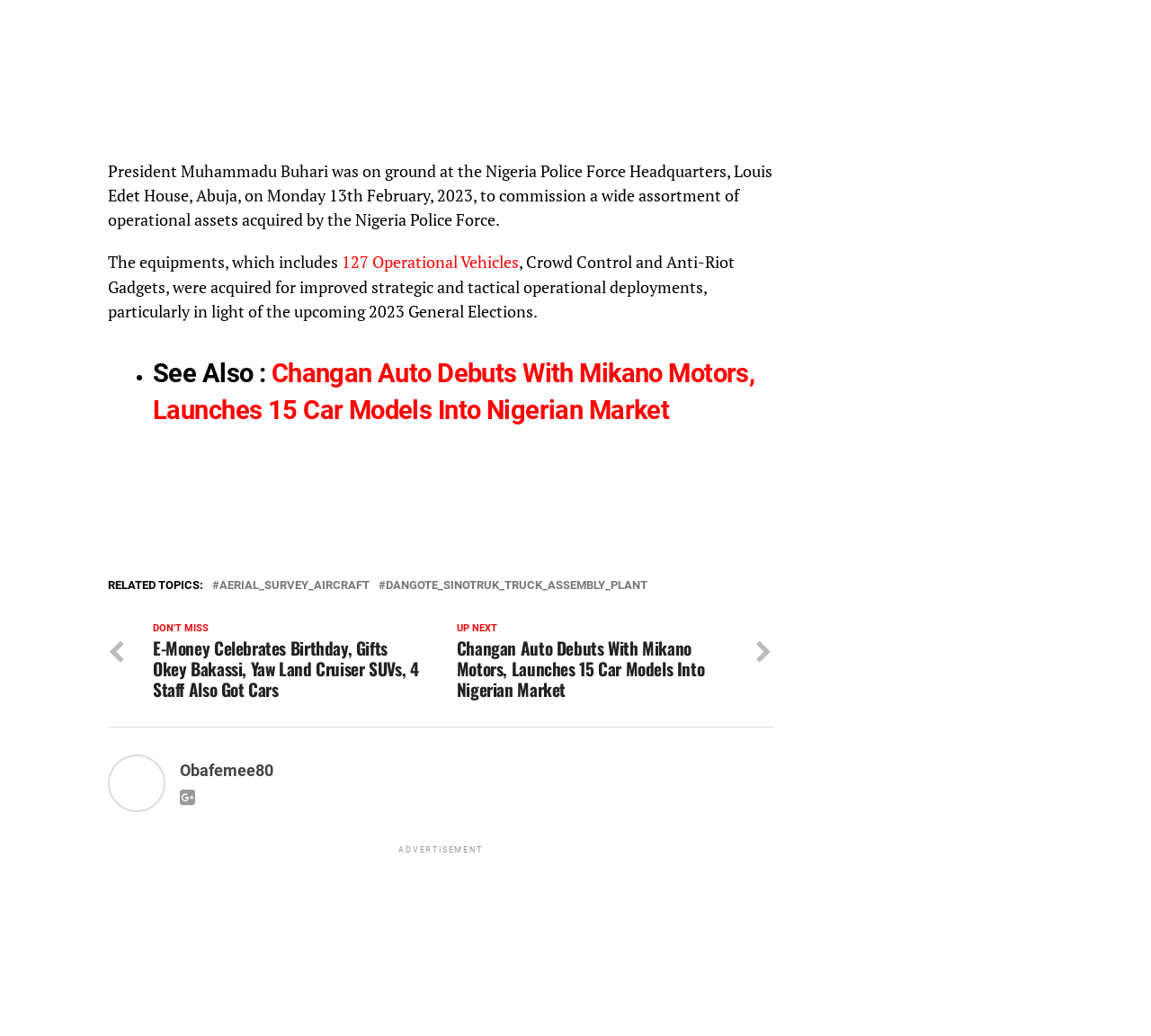Respond with a single word or phrase to the following question:
What is the location where President Muhammadu Buhari commissioned the operational assets?

Nigeria Police Force Headquarters, Abuja